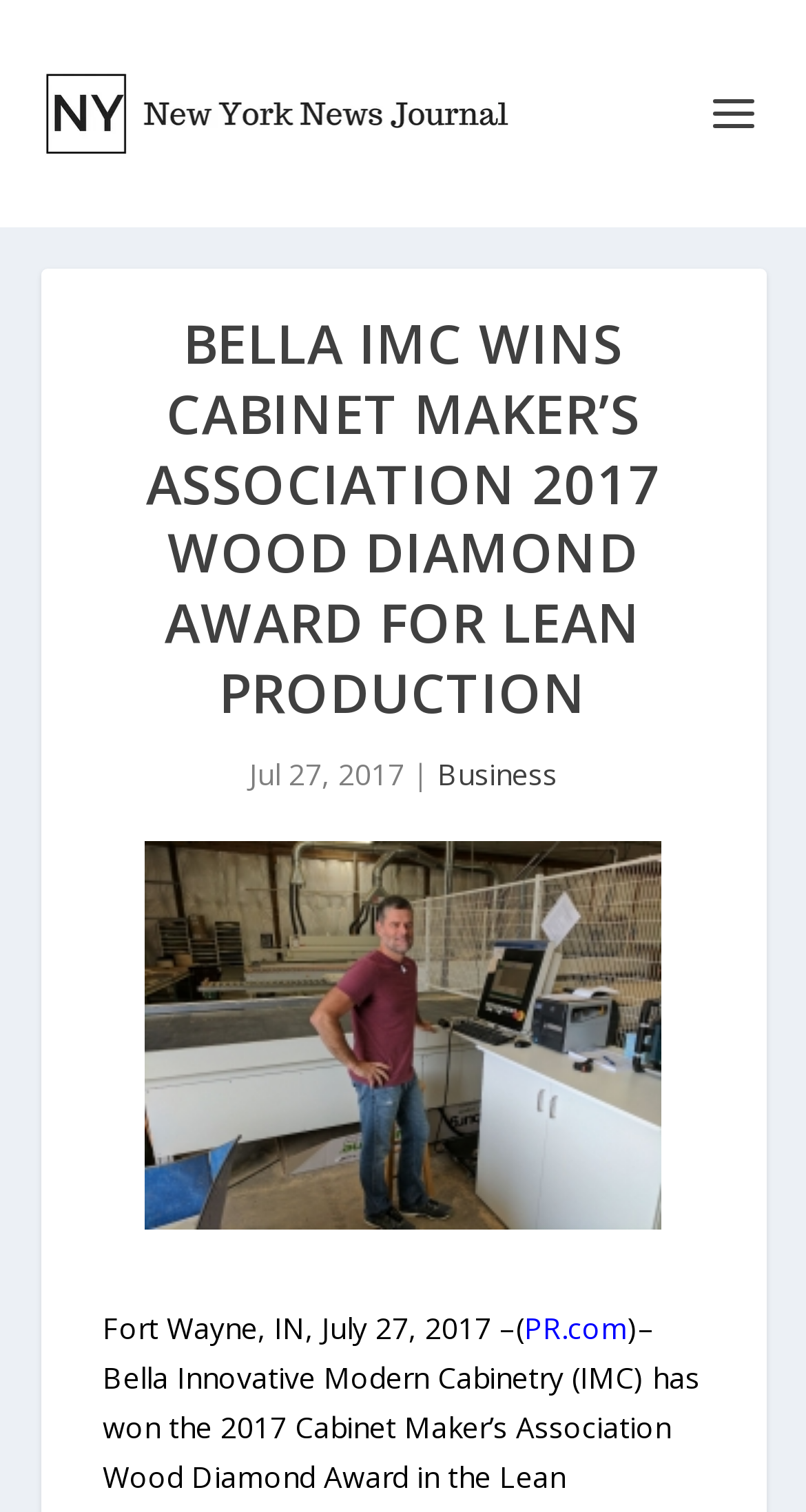Could you please study the image and provide a detailed answer to the question:
What is the source of the news?

I found the source of the news by looking at the link element with the content 'PR.com' which is located at the bounding box coordinates [0.65, 0.866, 0.778, 0.892].